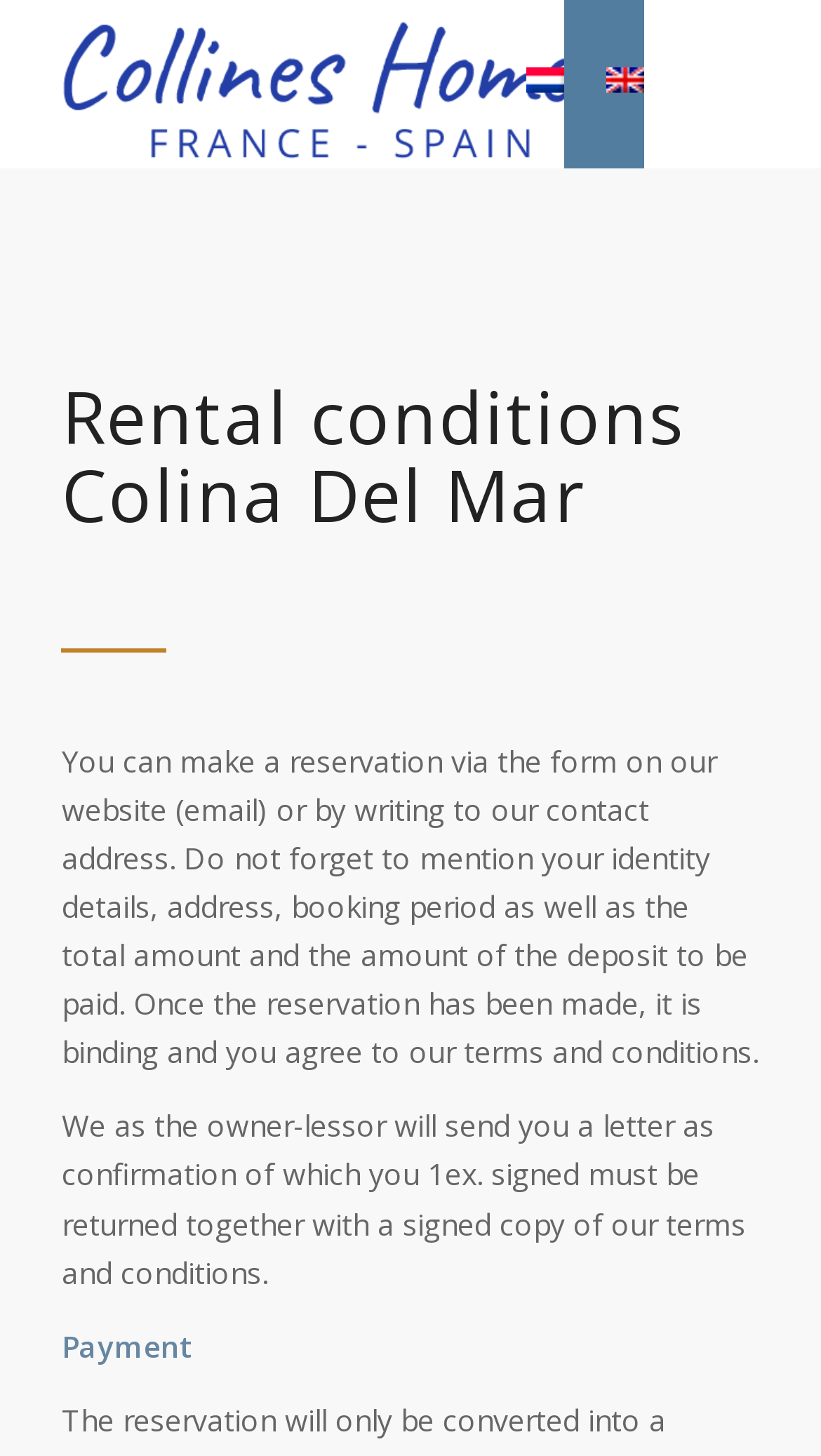What is required after making a reservation?
Provide an in-depth and detailed explanation in response to the question.

After making a reservation, the owner-lessor will send a confirmation letter, which needs to be signed and returned together with a signed copy of the terms and conditions.